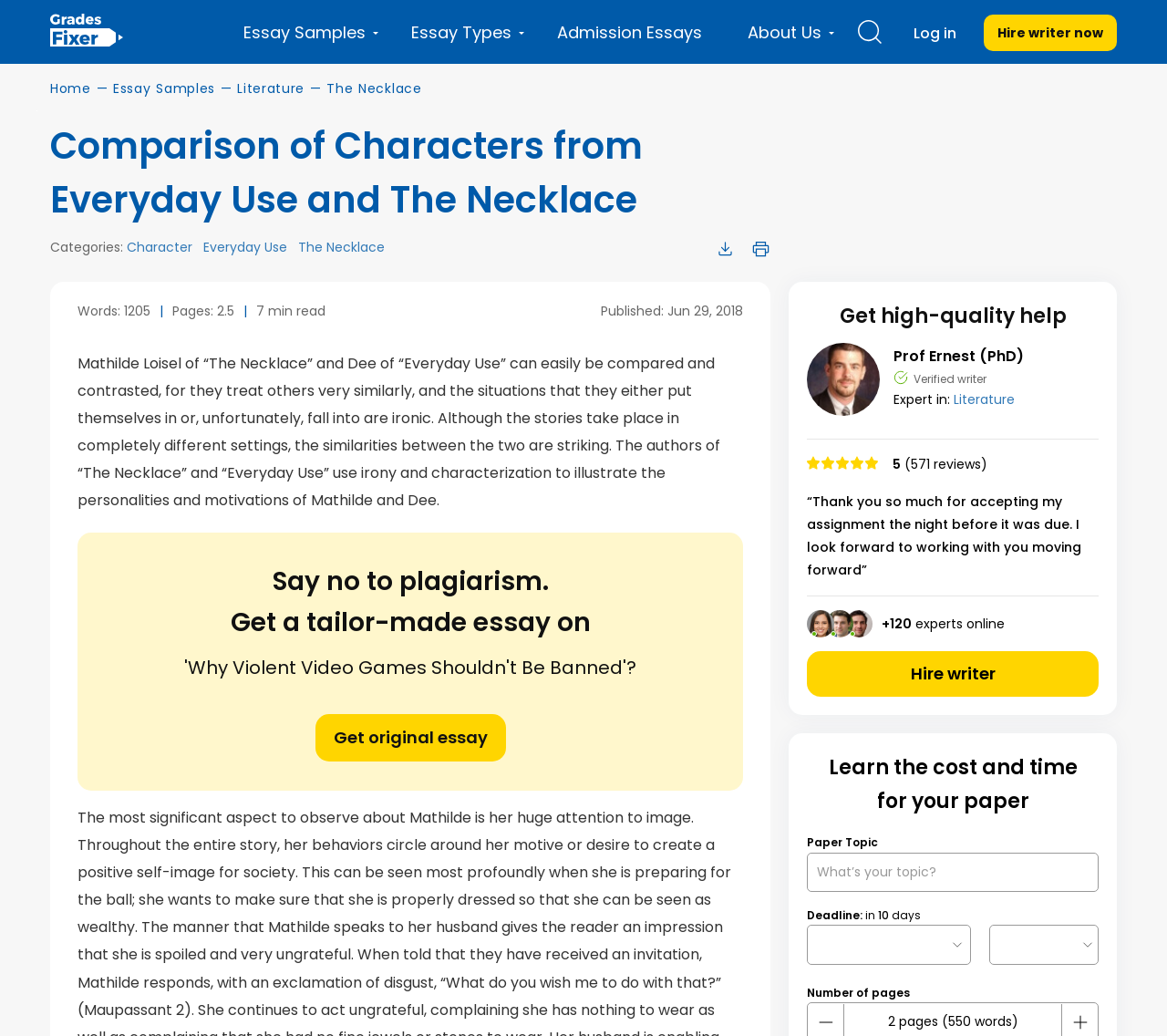Based on the image, provide a detailed response to the question:
What is the category of the essay?

The category of the essay can be determined by looking at the 'Categories:' section, which lists 'Character' as one of the categories. This is further supported by the links 'Character', 'Everyday Use', and 'The Necklace' that are present in the same section.